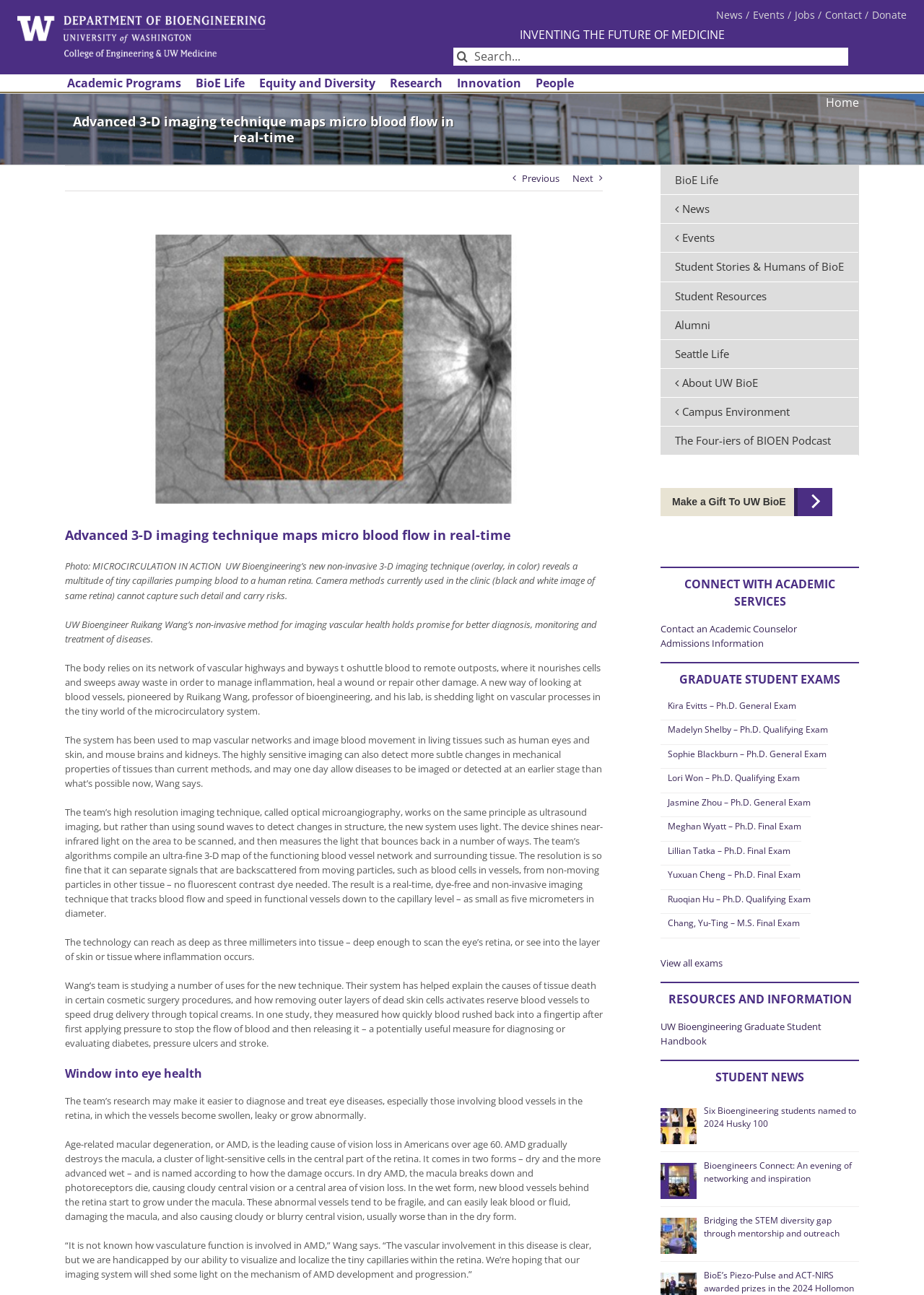What is the name of the technique used to map vascular networks and image blood movement in living tissues?
Answer the question with a single word or phrase, referring to the image.

optical microangiography